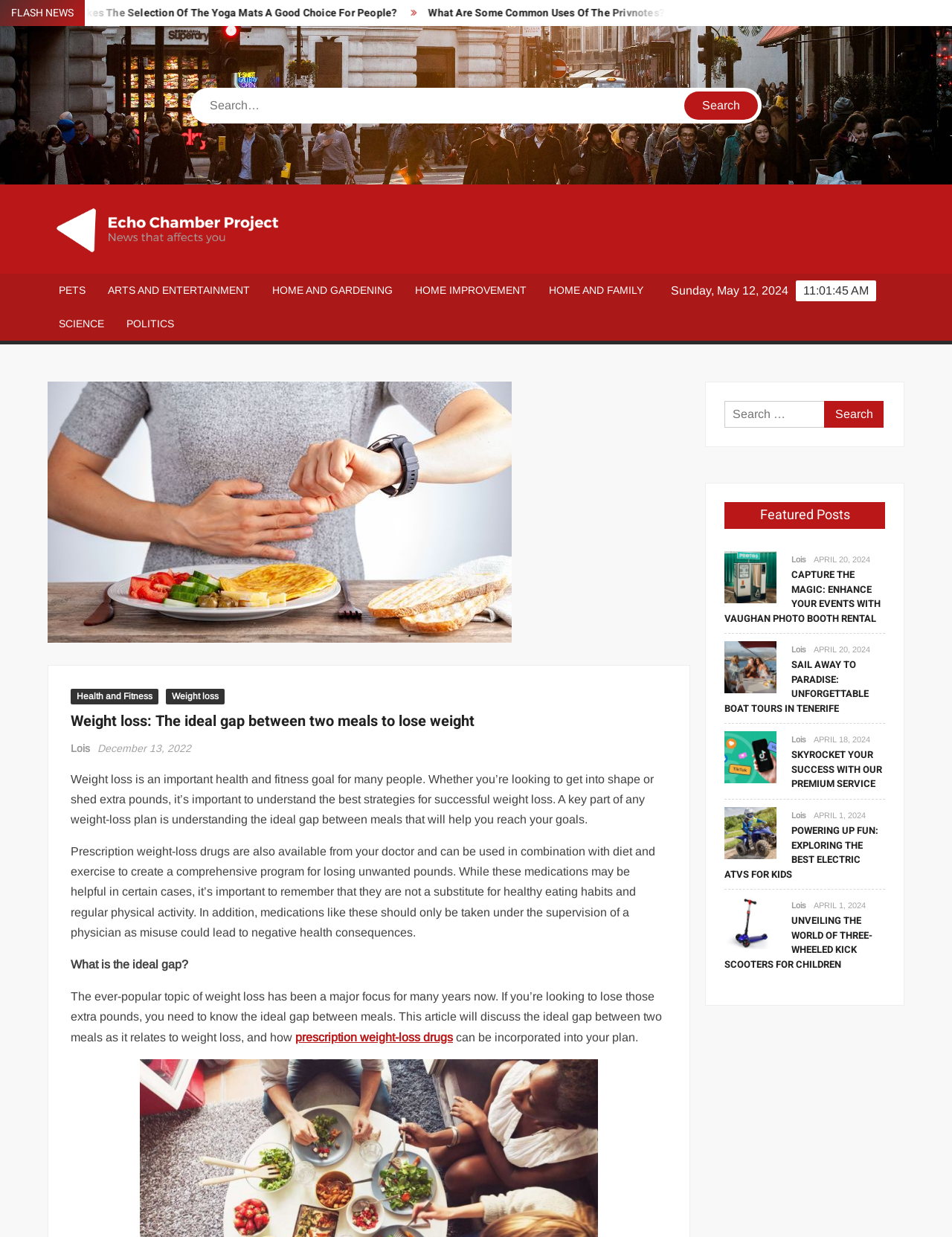Determine the coordinates of the bounding box that should be clicked to complete the instruction: "Search for a specific topic". The coordinates should be represented by four float numbers between 0 and 1: [left, top, right, bottom].

[0.761, 0.324, 0.93, 0.346]